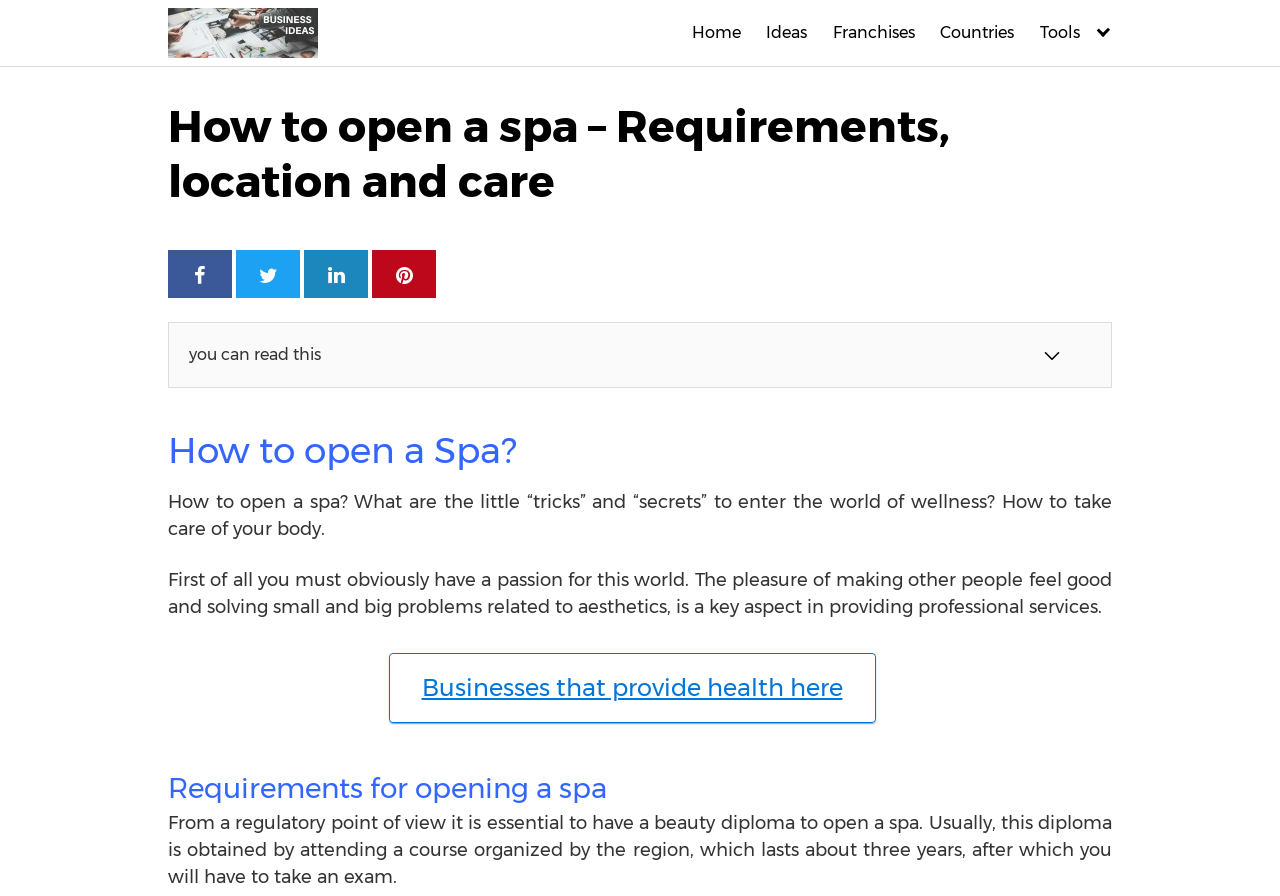Generate an in-depth caption that captures all aspects of the webpage.

This webpage is about opening a spa, focusing on the requirements, location, and care involved in the process. At the top left corner, there is a logo image with a corresponding link. Below the logo, a horizontal navigation menu stretches across the page, featuring links to "Home", "Ideas", "Franchises", "Countries", and "Tools".

The main content of the page is divided into sections, each with a clear heading. The first section, "How to open a Spa?", is followed by a brief introduction to the world of wellness and the importance of taking care of one's body. This section also includes a checkbox and a small image at the bottom right corner.

The next section, "Requirements for opening a spa", provides more detailed information on the necessary steps to take, including obtaining a beauty diploma and attending a course organized by the region. This section is located below the introduction, taking up a significant portion of the page.

Throughout the page, there are several links and icons, including social media links represented by font icons, such as Facebook and Twitter, located at the top right corner. Additionally, there is a link to "Businesses that provide health" in the middle of the page. Overall, the webpage is well-structured, making it easy to navigate and find relevant information on opening a spa.